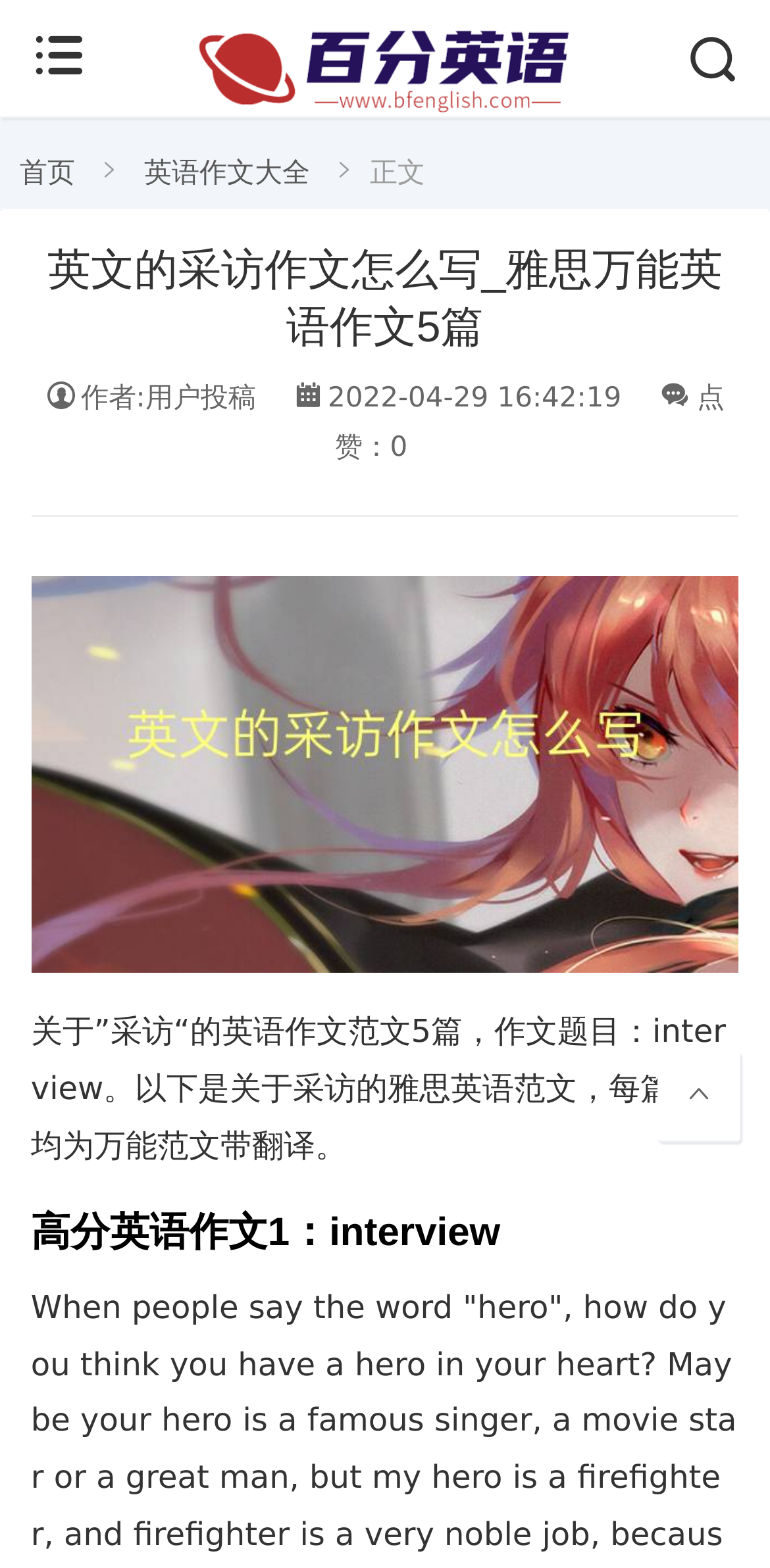Use a single word or phrase to answer the question: 
What is the date of the article?

2022-04-29